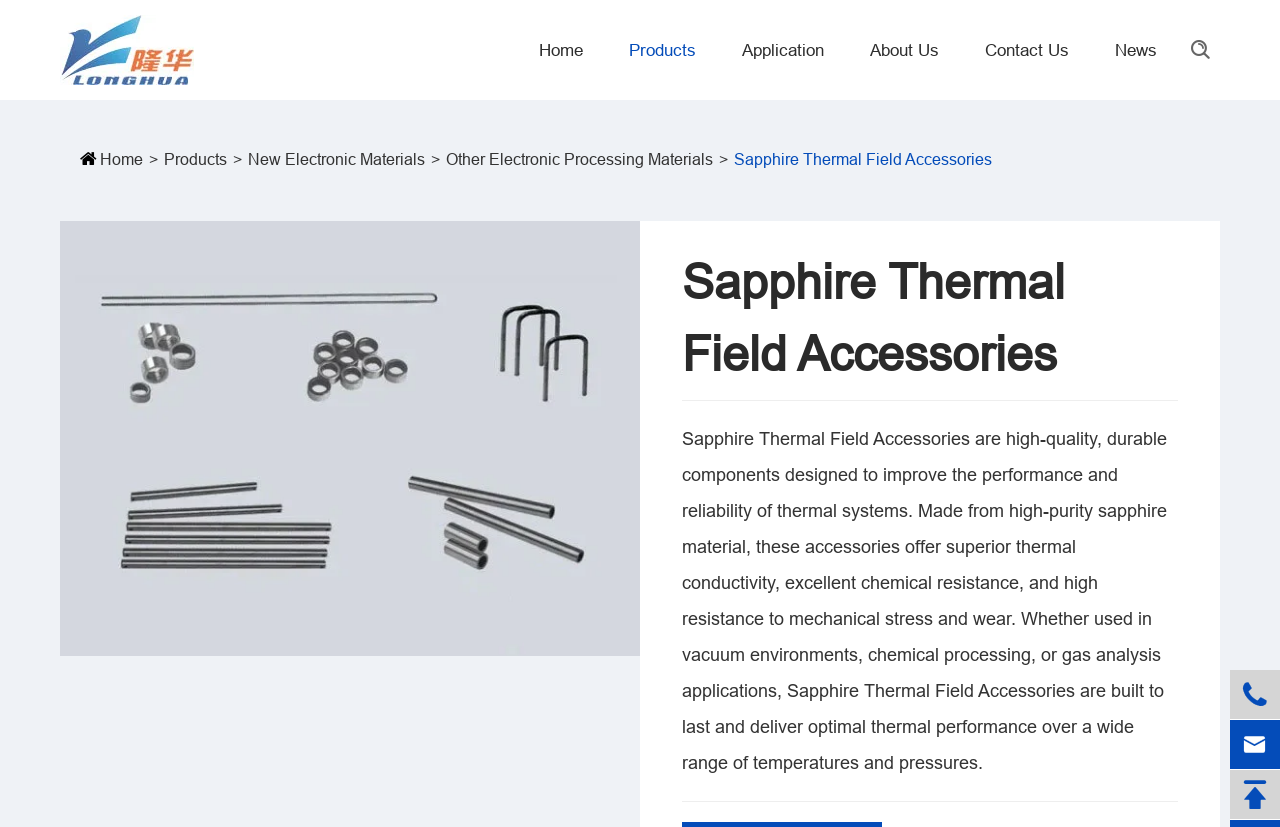Bounding box coordinates must be specified in the format (top-left x, top-left y, bottom-right x, bottom-right y). All values should be floating point numbers between 0 and 1. What are the bounding box coordinates of the UI element described as: New Electronic Materials

[0.194, 0.182, 0.332, 0.204]